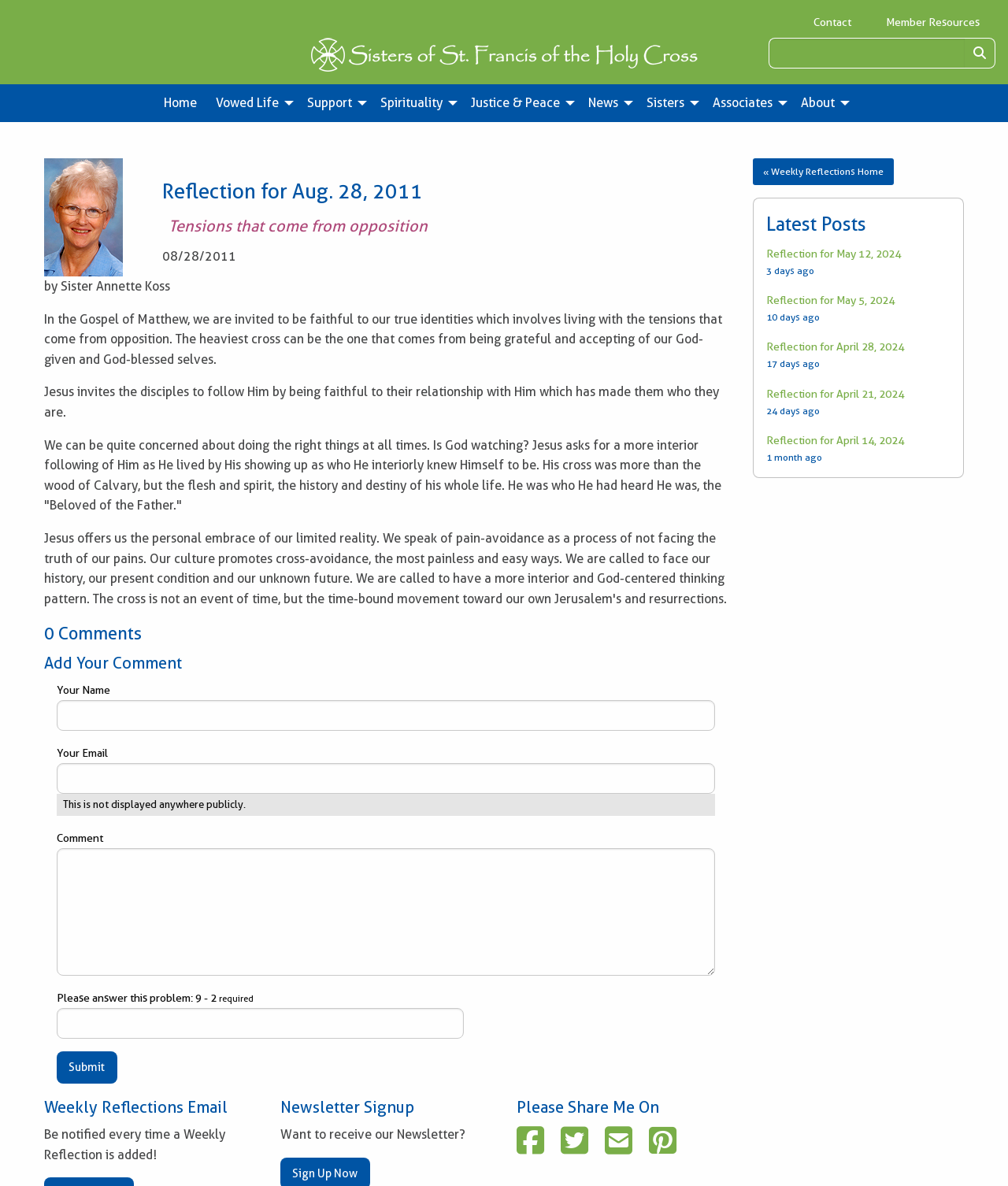Determine the bounding box coordinates for the area that needs to be clicked to fulfill this task: "Search for something". The coordinates must be given as four float numbers between 0 and 1, i.e., [left, top, right, bottom].

[0.762, 0.032, 0.957, 0.058]